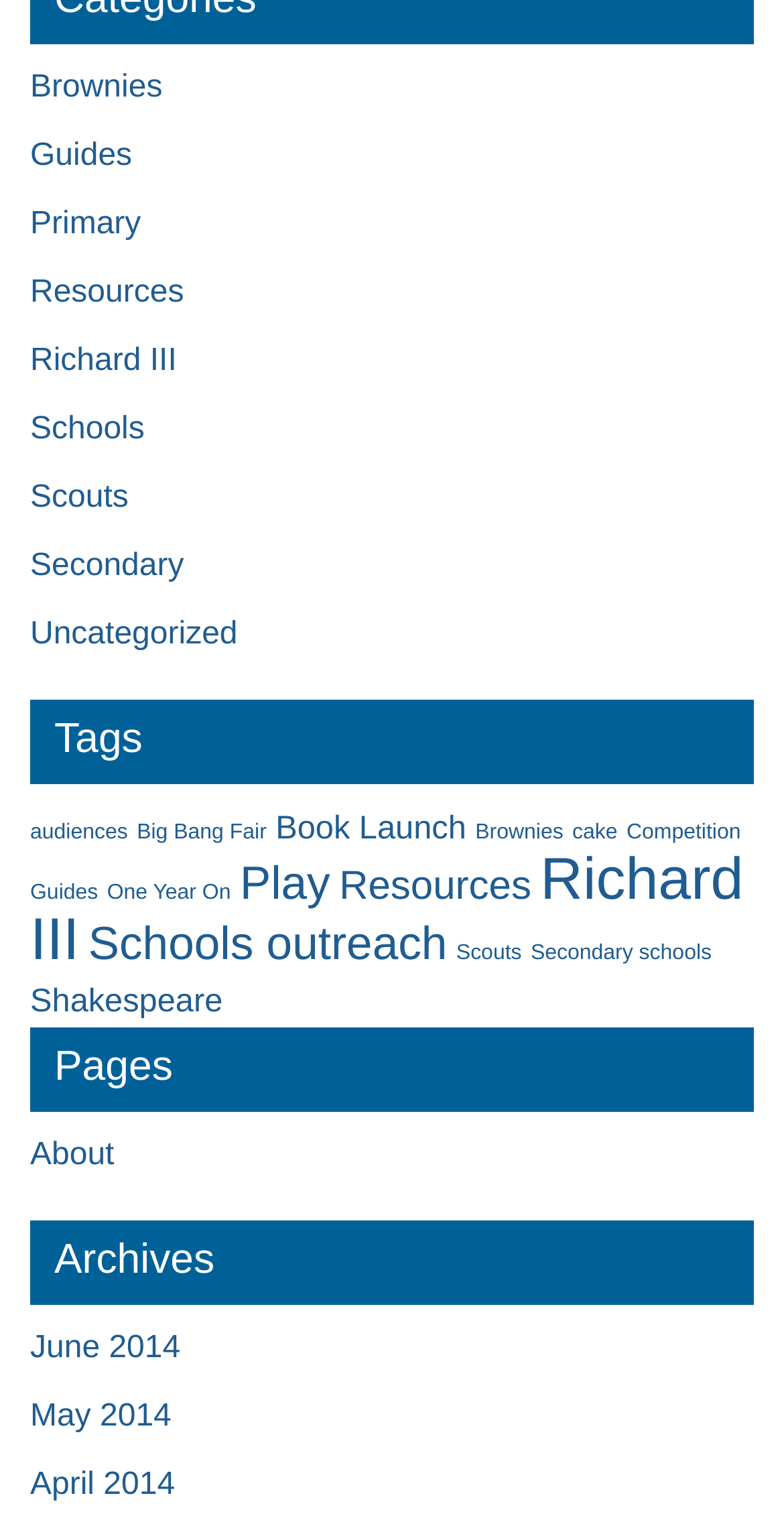Could you please study the image and provide a detailed answer to the question:
What is the first link under 'Pages'?

I looked at the 'Pages' section and found the first link, which is 'About'.